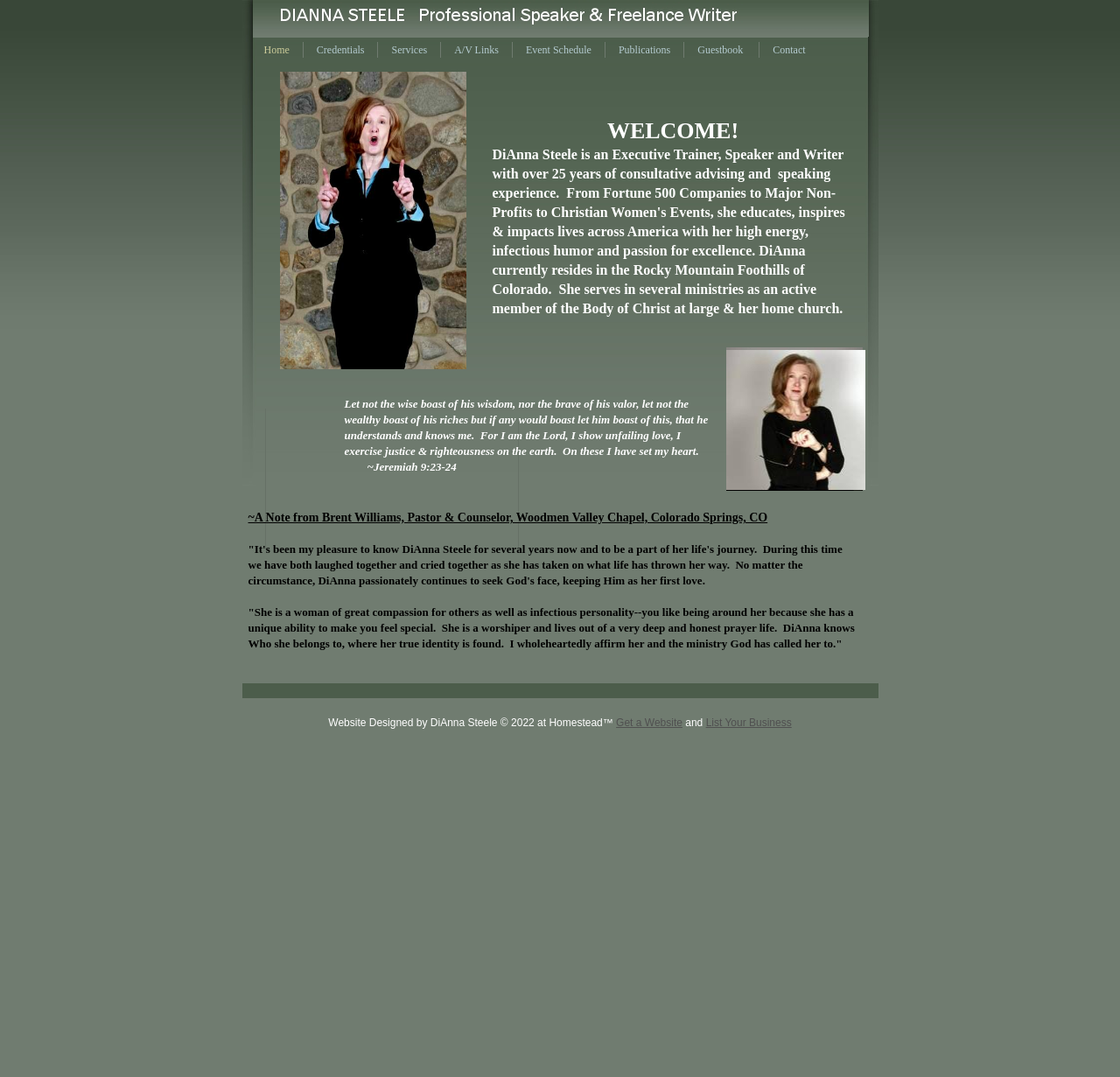What is the copyright year of the webpage?
Refer to the screenshot and answer in one word or phrase.

2022